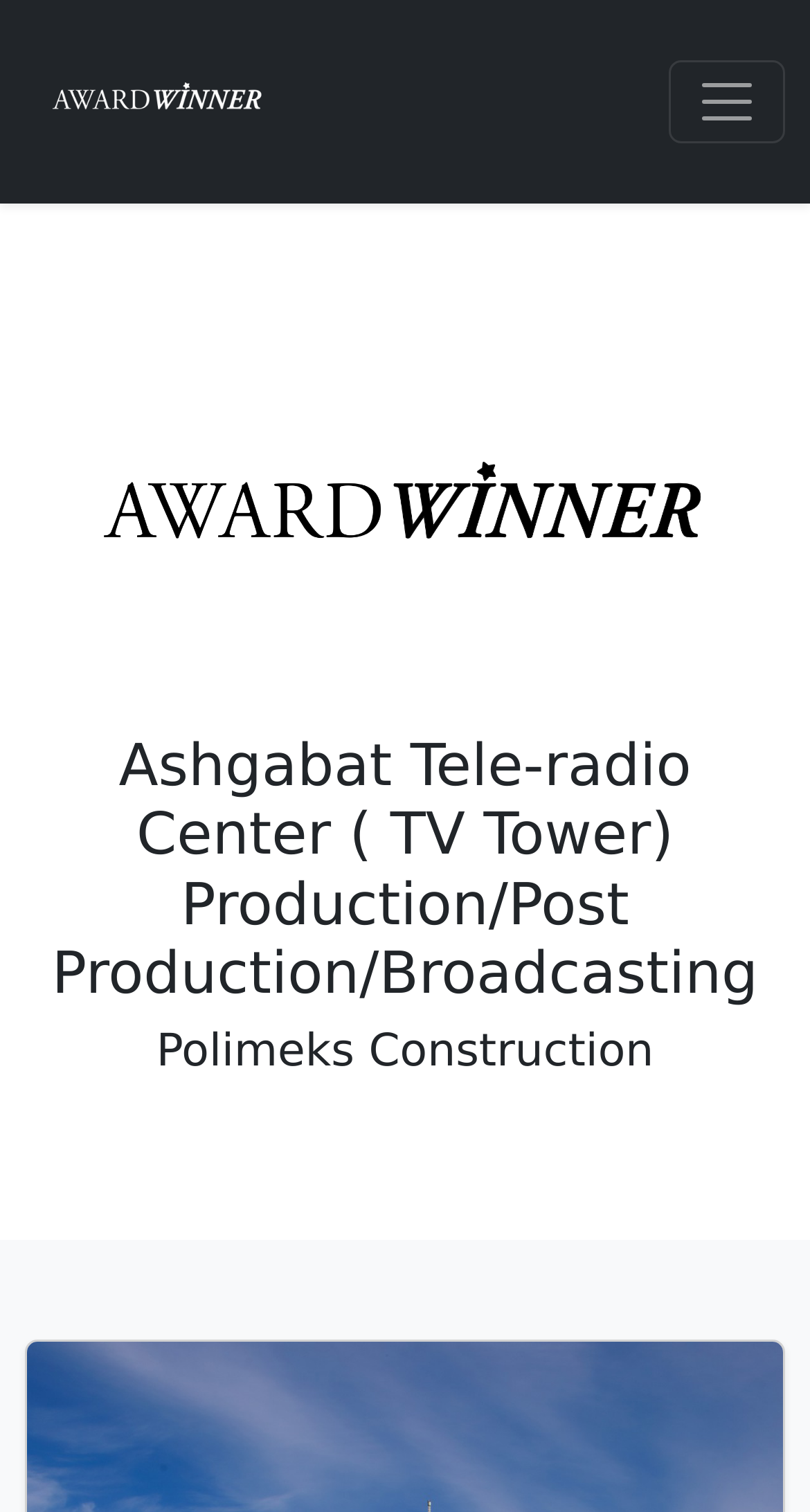What is the purpose of the building? Please answer the question using a single word or phrase based on the image.

TV Tower